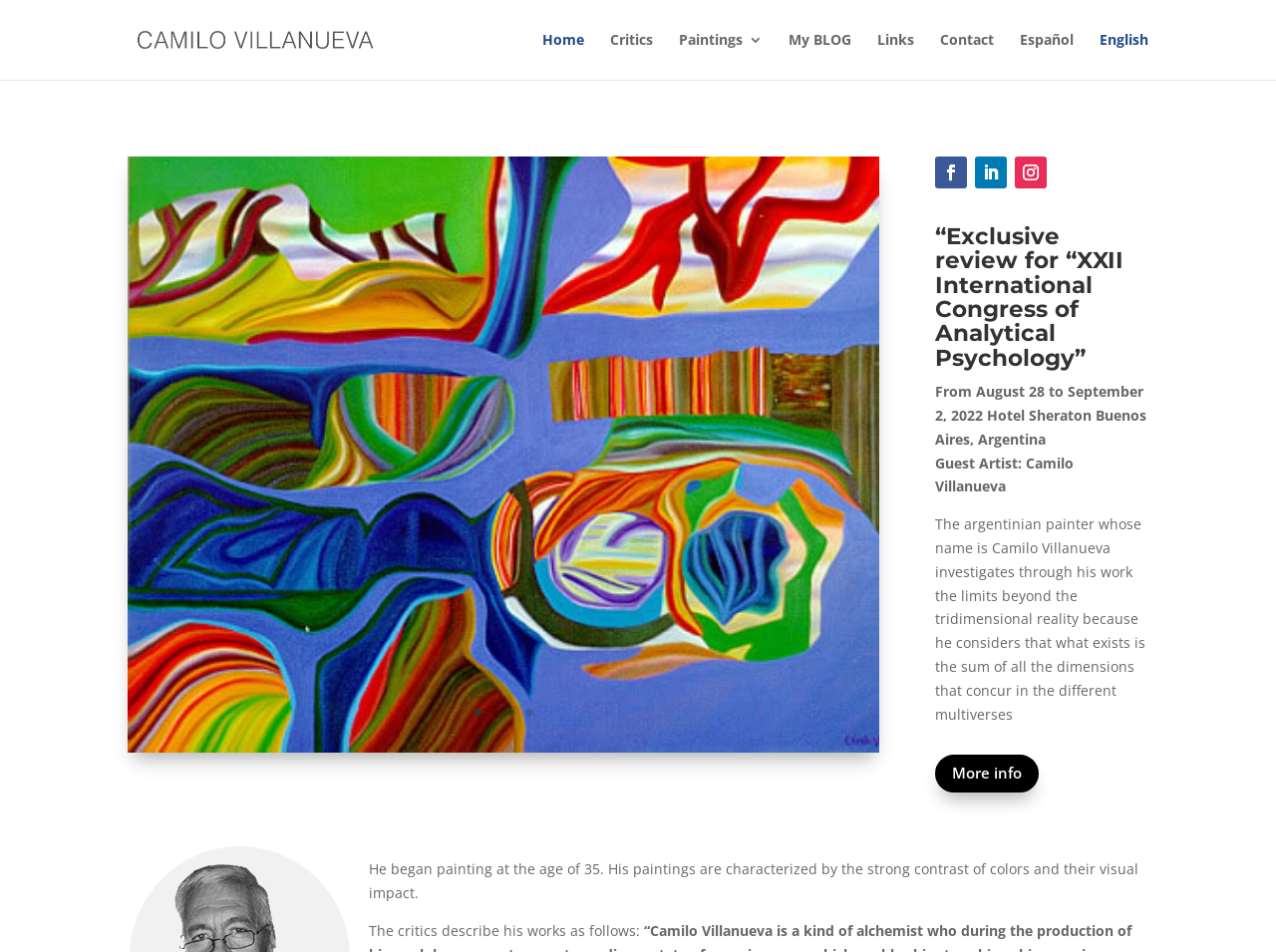What is the characteristic of the artist's paintings?
Using the visual information, reply with a single word or short phrase.

Strong contrast of colors